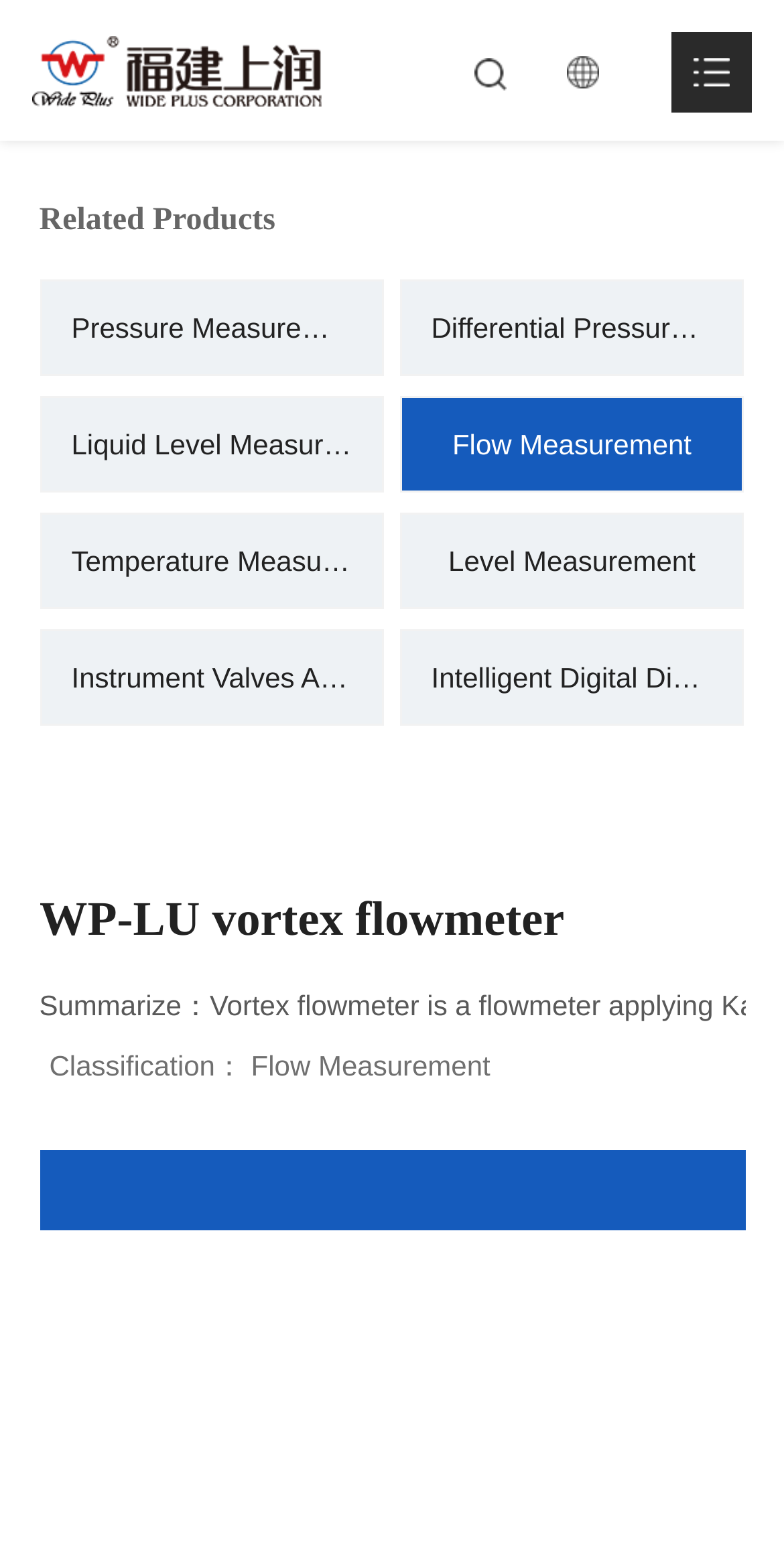Identify the bounding box coordinates of the clickable region necessary to fulfill the following instruction: "Click the HOME link". The bounding box coordinates should be four float numbers between 0 and 1, i.e., [left, top, right, bottom].

[0.05, 0.09, 0.95, 0.149]